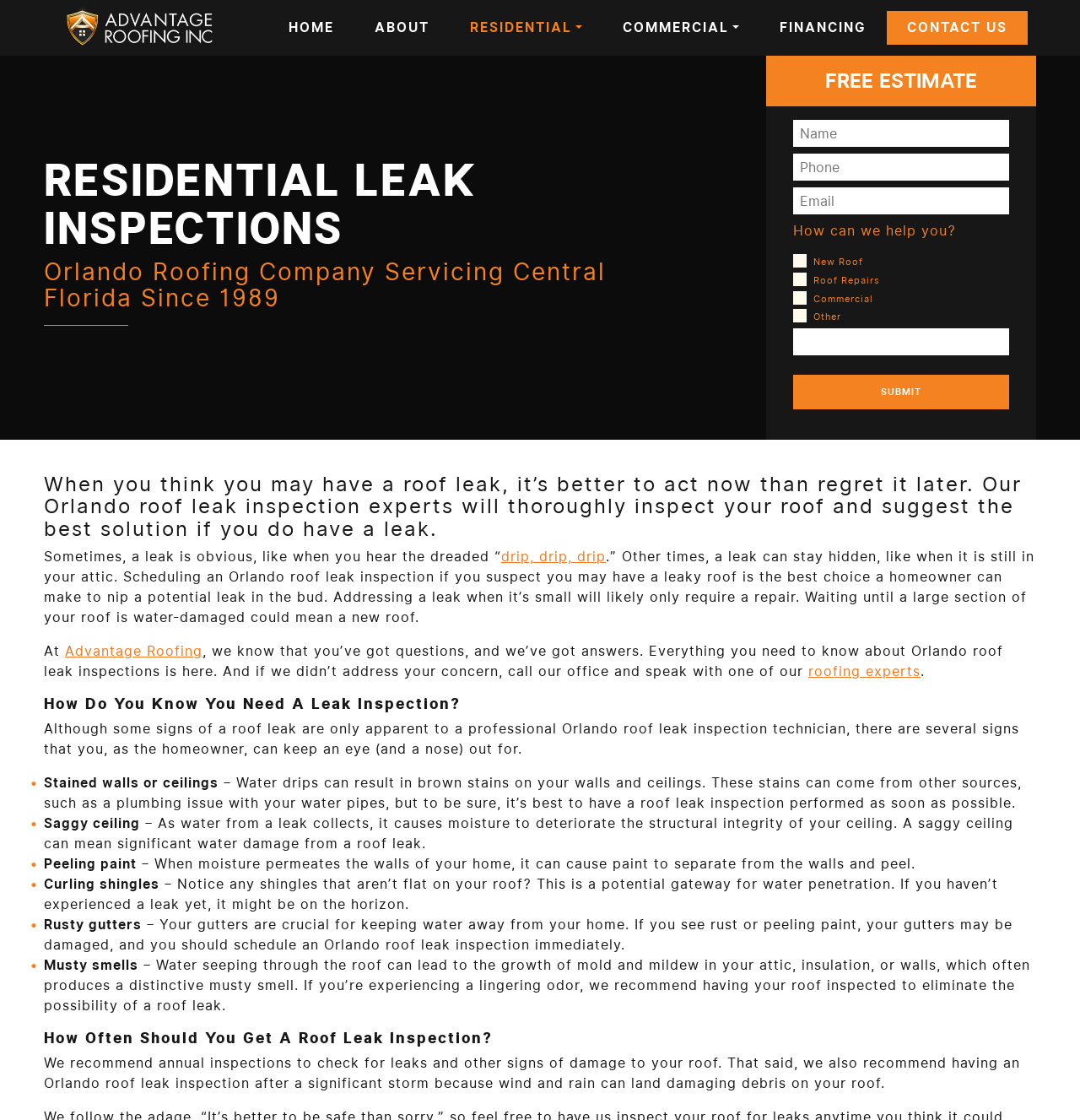Based on the image, provide a detailed response to the question:
What is the purpose of the free estimate form?

I found the free estimate form by looking at the group element 'Free Estimate - Header Form (All Pages)' and then reading the text 'How can we help you?' and the options 'New Roof', 'Roof Repairs', 'Commercial', and 'Other', which suggests that the form is for getting a free estimate for roofing services.